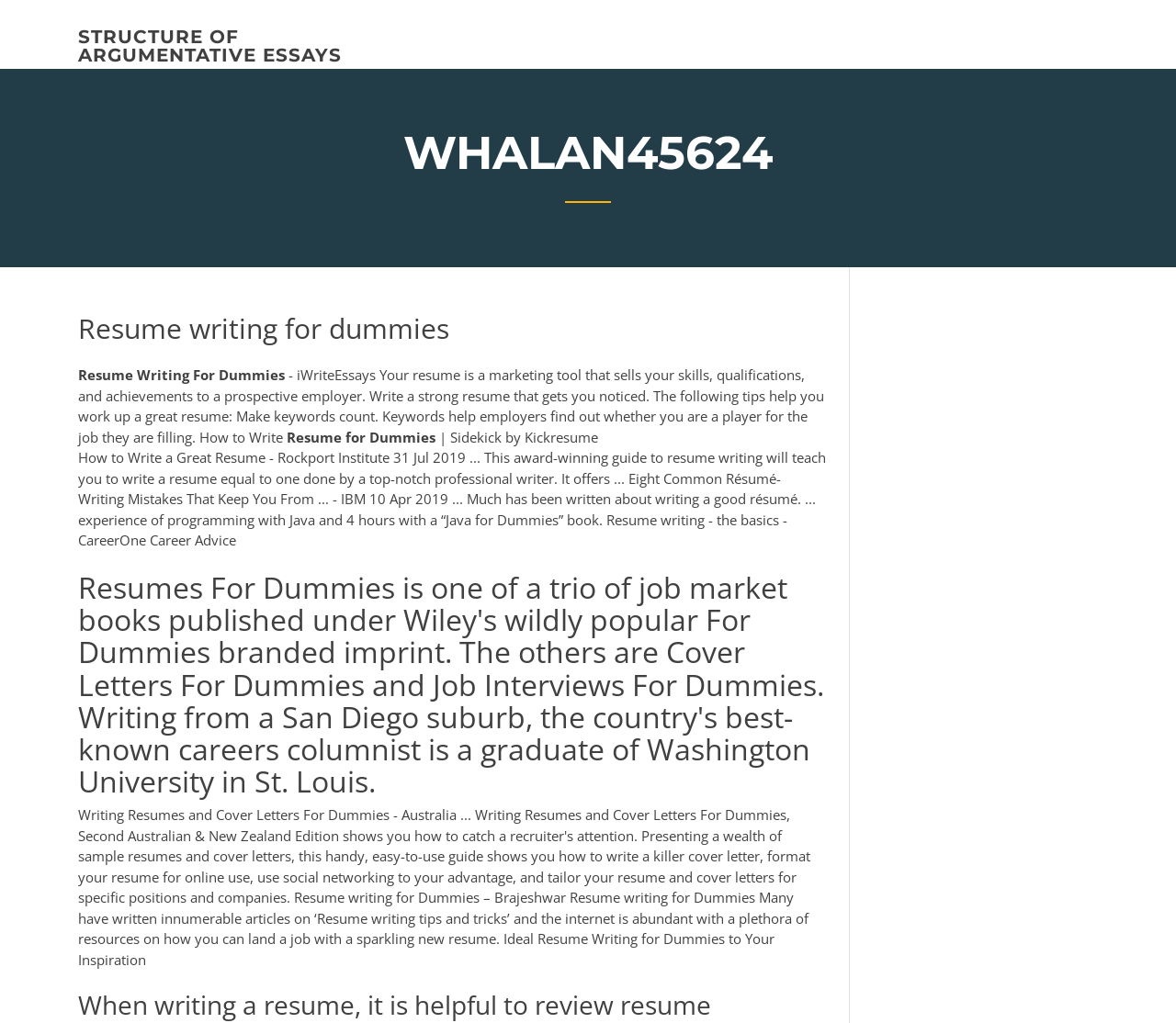Please study the image and answer the question comprehensively:
What is the importance of keywords in a resume?

According to the webpage, keywords in a resume help employers find out whether a candidate is suitable for the job they are filling.